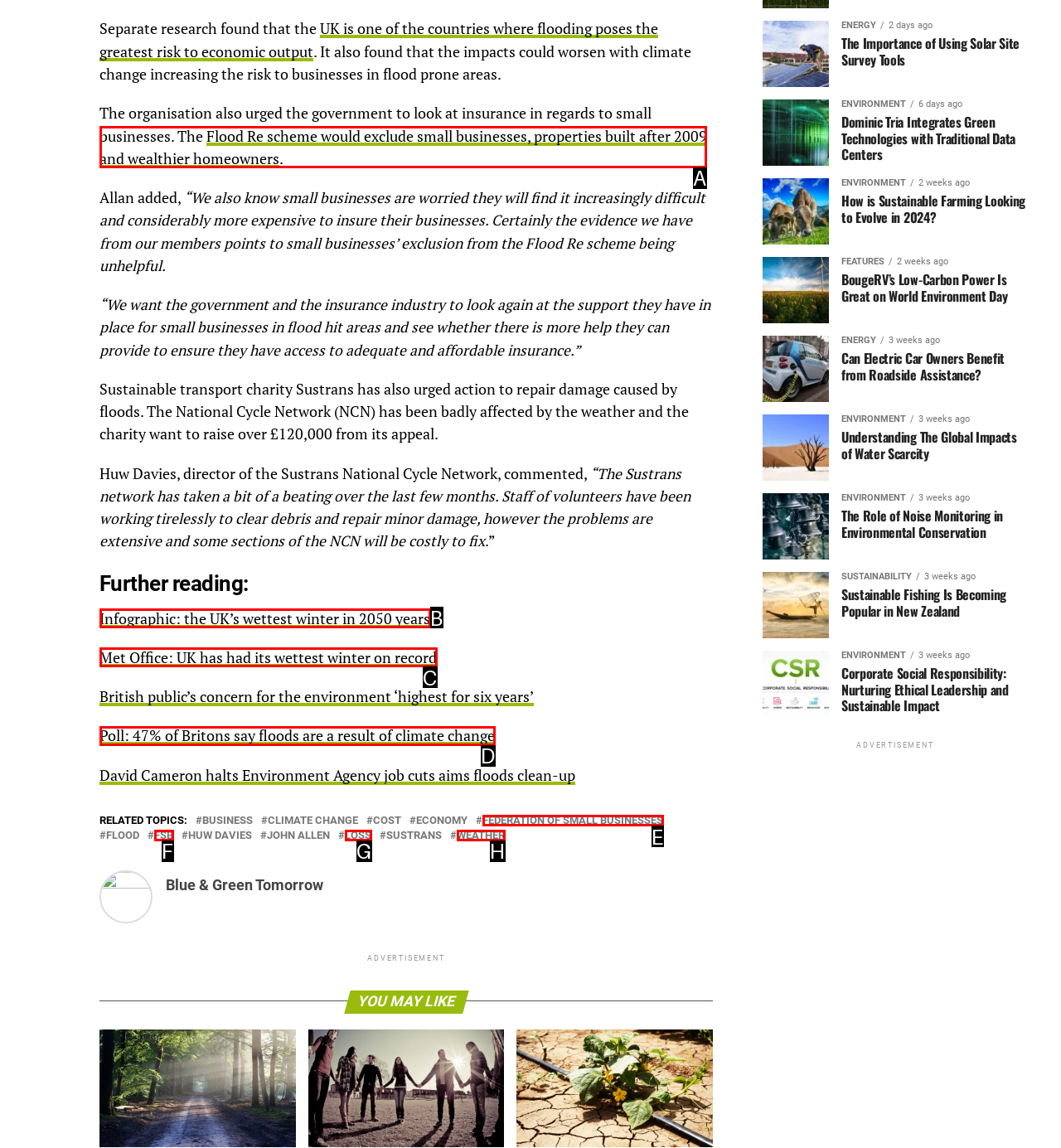Which HTML element should be clicked to complete the following task: Visit the webpage about the Flood Re scheme?
Answer with the letter corresponding to the correct choice.

A